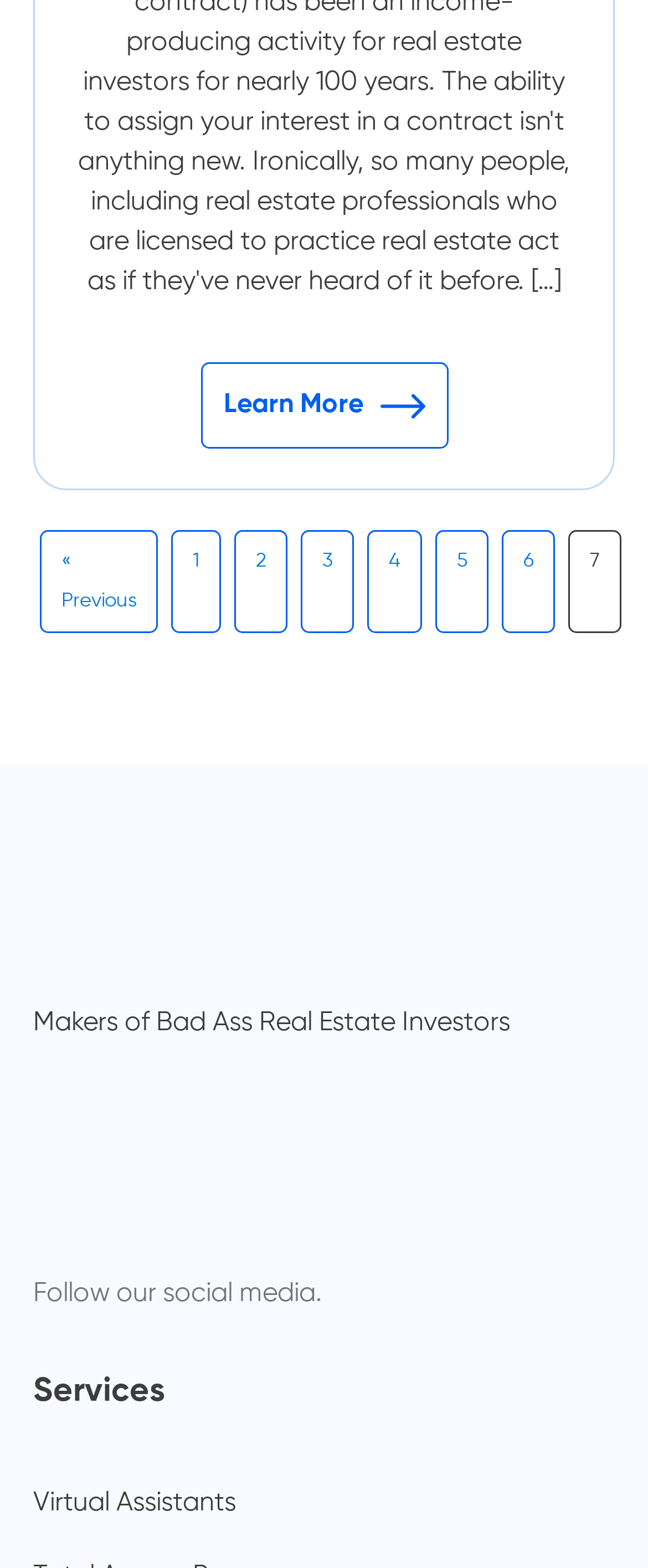Please locate the bounding box coordinates of the element that needs to be clicked to achieve the following instruction: "view page 2". The coordinates should be four float numbers between 0 and 1, i.e., [left, top, right, bottom].

[0.362, 0.338, 0.444, 0.404]